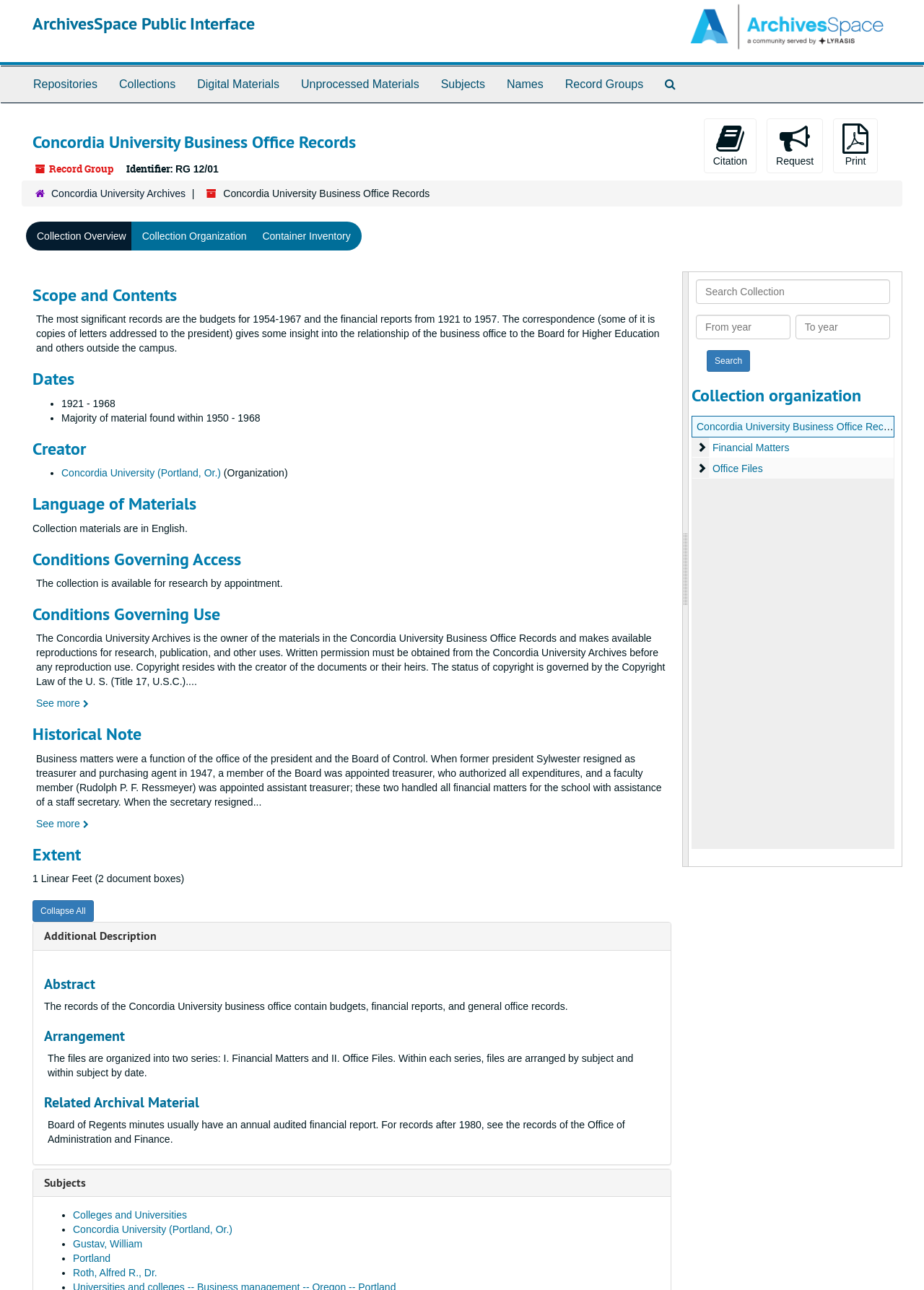Construct a comprehensive description capturing every detail on the webpage.

This webpage is about the Concordia University Business Office Records collection, which is part of the ArchivesSpace Public Interface. At the top of the page, there is a heading with the title of the collection, followed by a navigation menu with links to various sections, including Repositories, Collections, Digital Materials, and more.

Below the navigation menu, there is a section with a heading that reads "Concordia University Business Office Records" and a brief description of the collection. This section also includes links to related pages, such as Collection Overview, Collection Organization, and Container Inventory.

The main content of the page is divided into several sections, each with its own heading. These sections include Scope and Contents, Dates, Creator, Language of Materials, Conditions Governing Access, Conditions Governing Use, Historical Note, Extent, and Additional Description. Each section provides detailed information about the collection, including the types of records it contains, the dates they cover, and the conditions under which they can be accessed and used.

There are also several links and buttons throughout the page, including a search function that allows users to search the collection by keyword, date range, and other criteria. Additionally, there are links to related archival materials and a list of subjects related to the collection.

At the bottom of the page, there is a section with links to additional information, including an abstract, arrangement, and related archival materials. There is also a list of subjects related to the collection, including colleges and universities, Concordia University, and specific individuals.

Overall, this webpage provides a detailed description of the Concordia University Business Office Records collection and offers various ways for users to explore and access the collection.